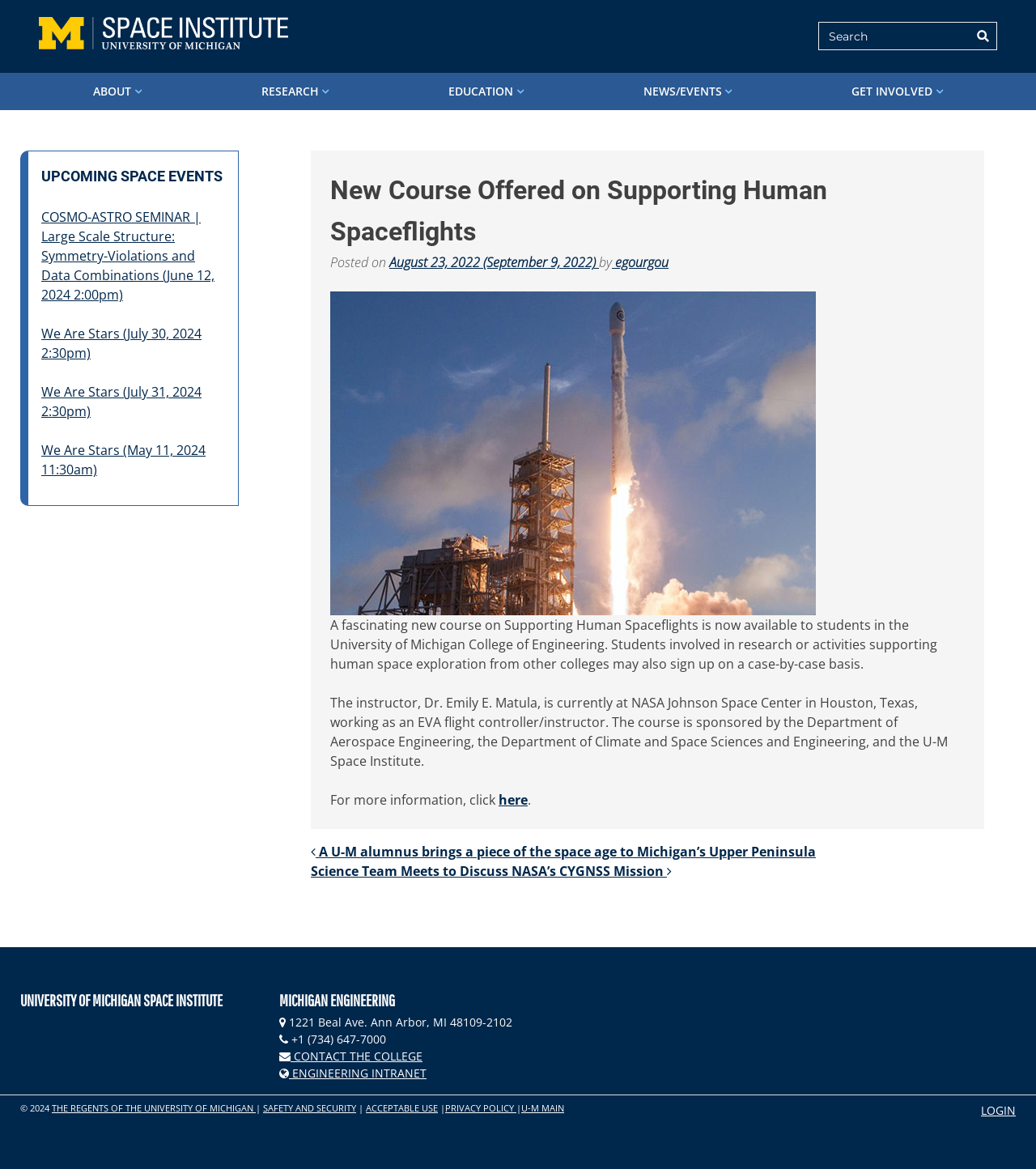Construct a comprehensive description capturing every detail on the webpage.

The webpage is about the University of Michigan Space Institute, with a focus on a new course offered on supporting human spaceflights. At the top, there is a header image and a search bar. Below the search bar, there are five main navigation links: ABOUT, RESEARCH, EDUCATION, NEWS/EVENTS, and GET INVOLVED.

On the left side, there is a section highlighting upcoming space events, with four links to seminars and events. The main content area is divided into two sections. The top section has a heading "New Course Offered on Supporting Human Spaceflights" and features an image of a Space X launch by NASA. Below the image, there is a paragraph describing the course, which is sponsored by the Department of Aerospace Engineering, the Department of Climate and Space Sciences and Engineering, and the U-M Space Institute.

The bottom section of the main content area has a heading "Post navigation" and features two links to related news articles. At the bottom of the page, there is a footer section with contact information, including the university's address, phone number, and links to the college's intranet and other resources. There are also links to the university's safety and security page, acceptable use policy, and privacy policy.